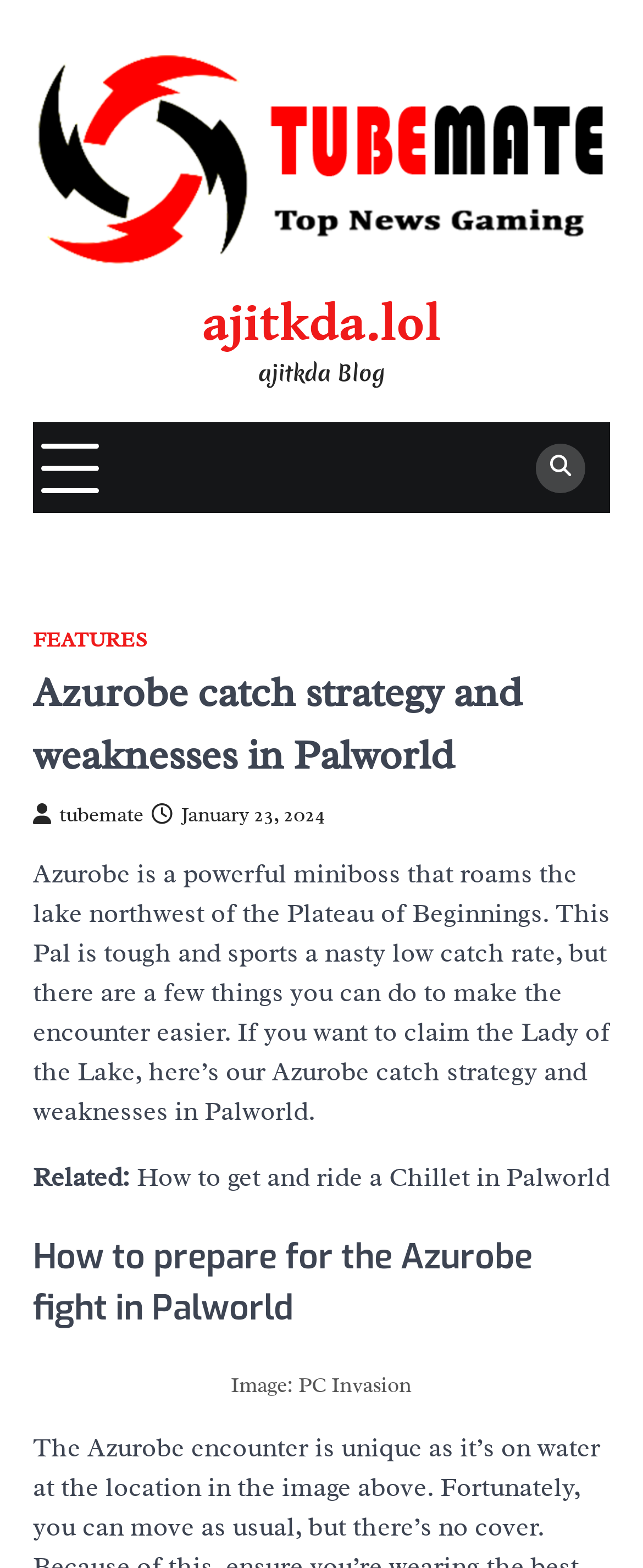What is the author of the article?
Look at the image and respond with a one-word or short phrase answer.

Not specified